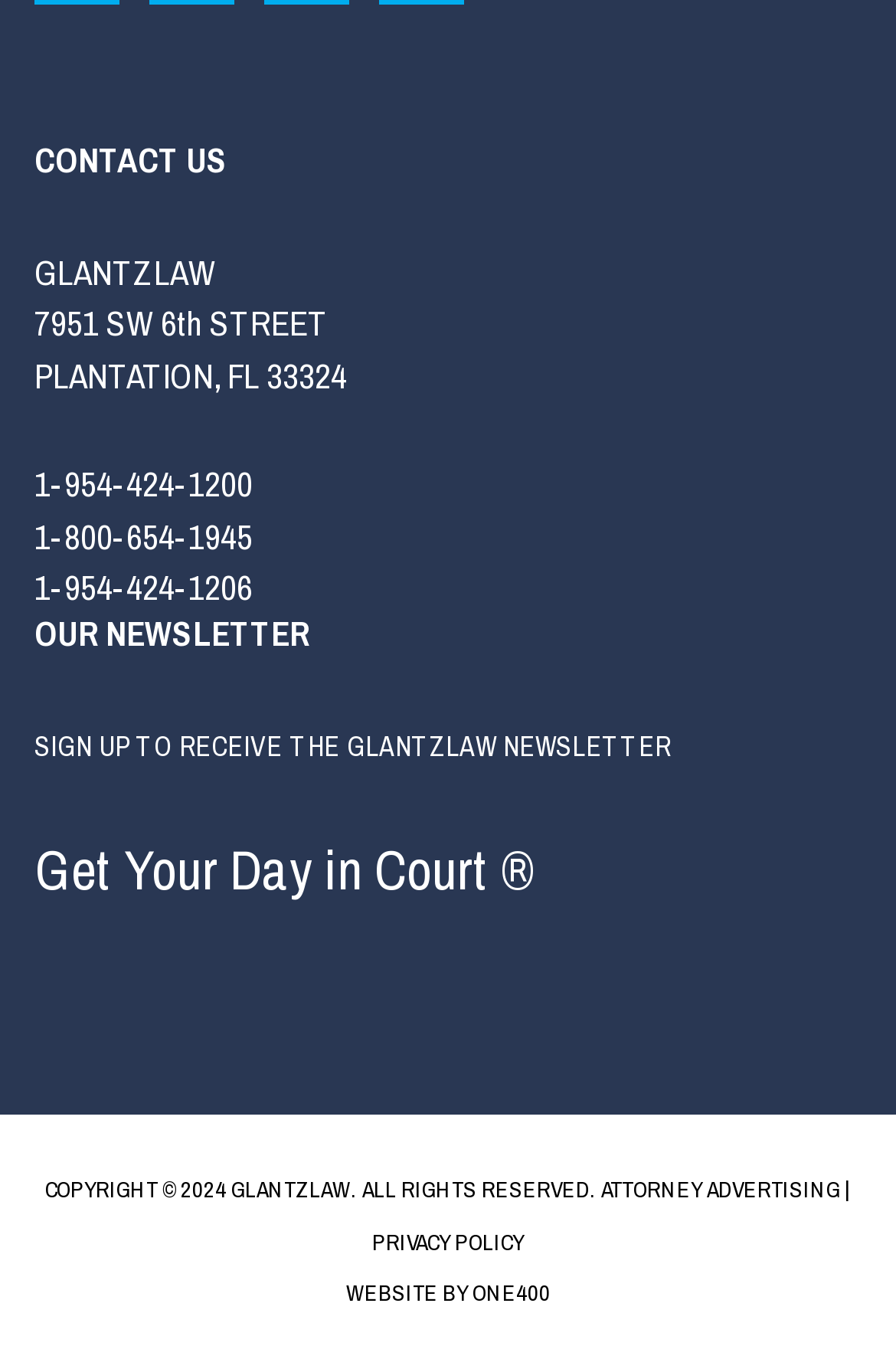What is the phone number of GlantzLaw?
Provide a comprehensive and detailed answer to the question.

I found the phone number by looking at the link elements under the 'CONTACT US' heading, which provide three phone numbers. The first one is 1-954-424-1200.